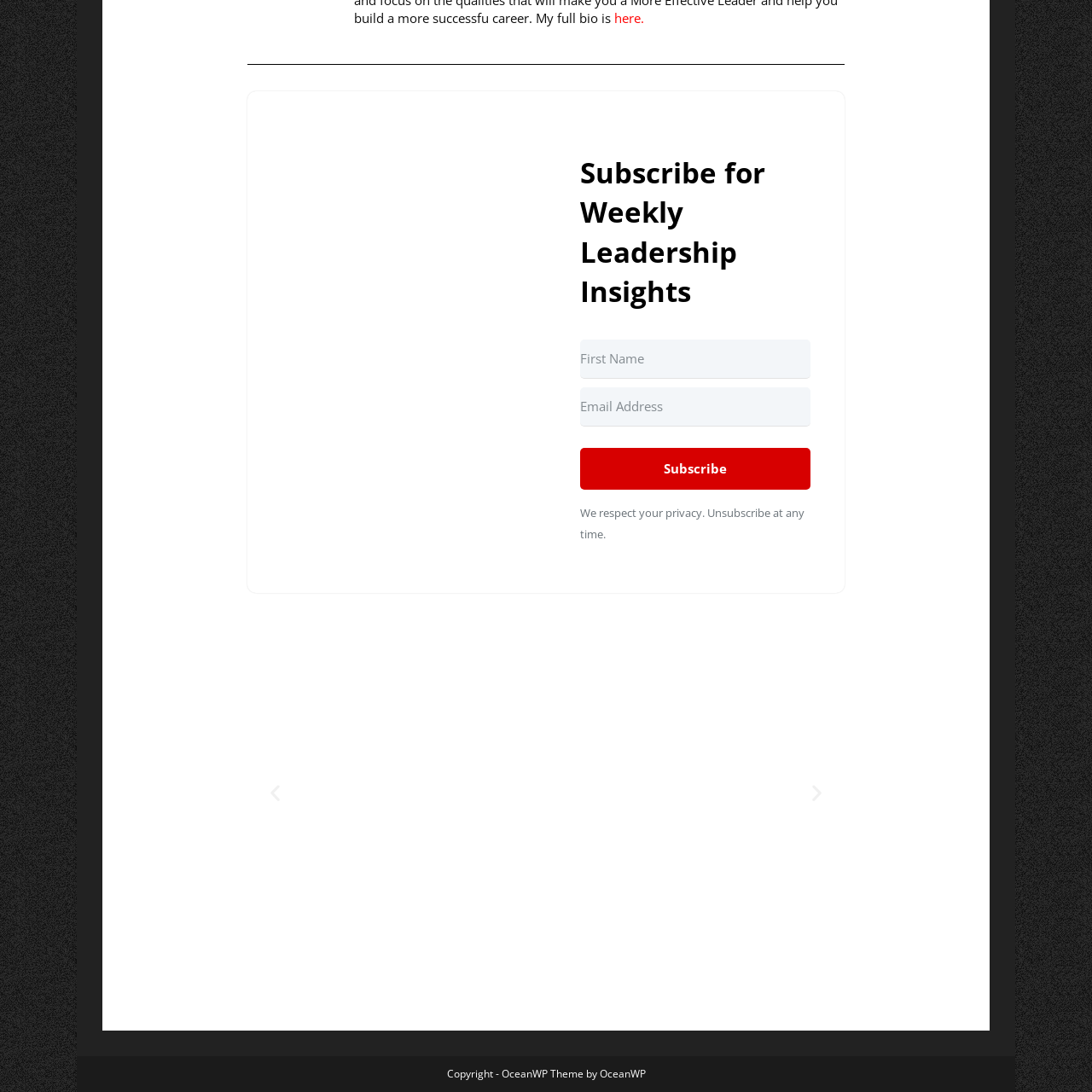Explain in detail what is depicted in the image within the red-bordered box.

The image titled "Hard Work vs. Laziness" visually contrasts the concepts of hard work and procrastination. It likely represents a thought-provoking discussion about productivity and motivation, aiming to inspire viewers to reflect on their own work ethics. The imagery may employ symbolic elements or illustrations that depict diligent effort on one side and signs of lethargy or distraction on the other, highlighting the choices we make and their consequences. This compelling visual could serve as a motivational reminder for individuals striving for personal and professional growth.